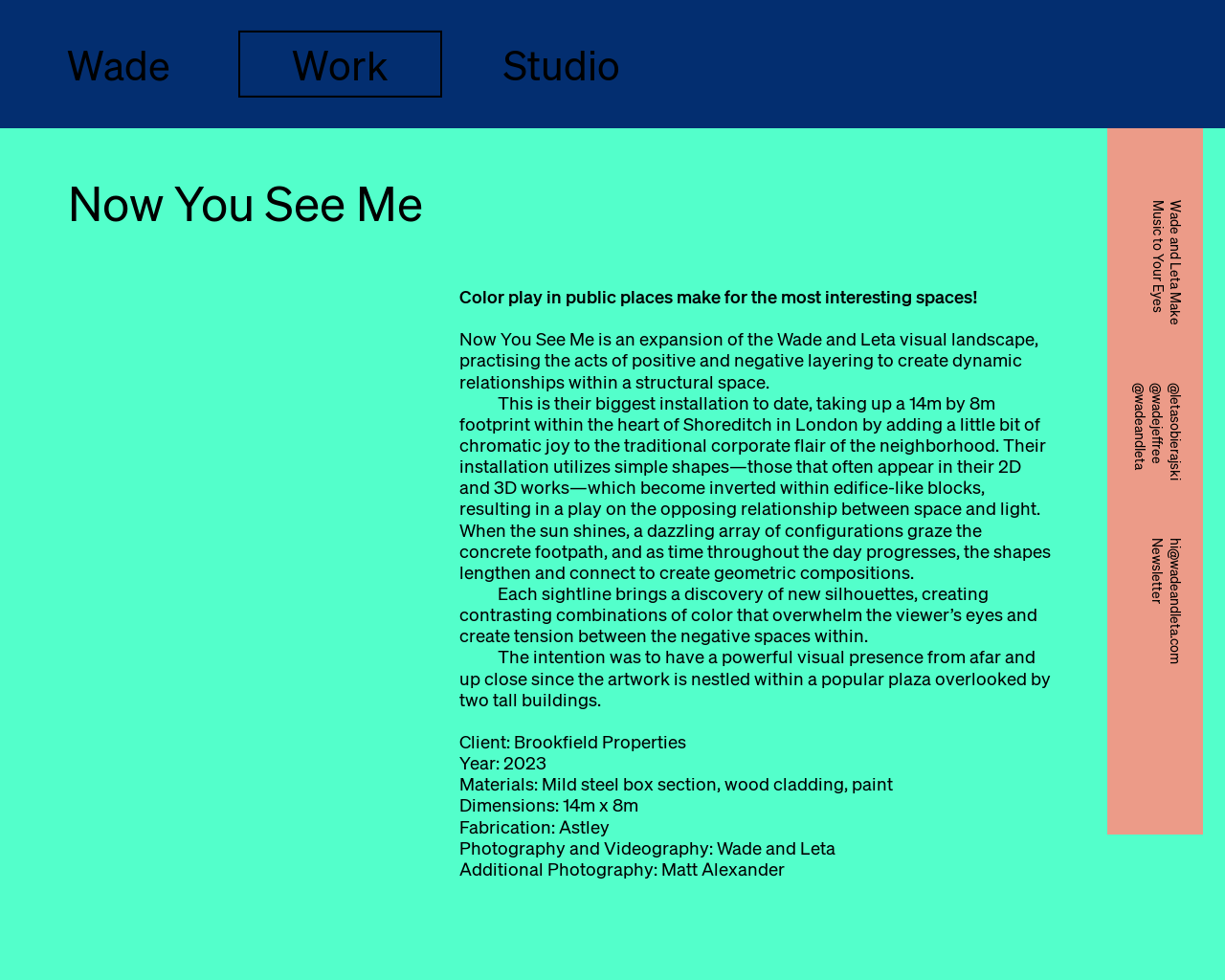Identify the bounding box coordinates of the section to be clicked to complete the task described by the following instruction: "Click on Wade's profile link". The coordinates should be four float numbers between 0 and 1, formatted as [left, top, right, bottom].

[0.014, 0.031, 0.181, 0.1]